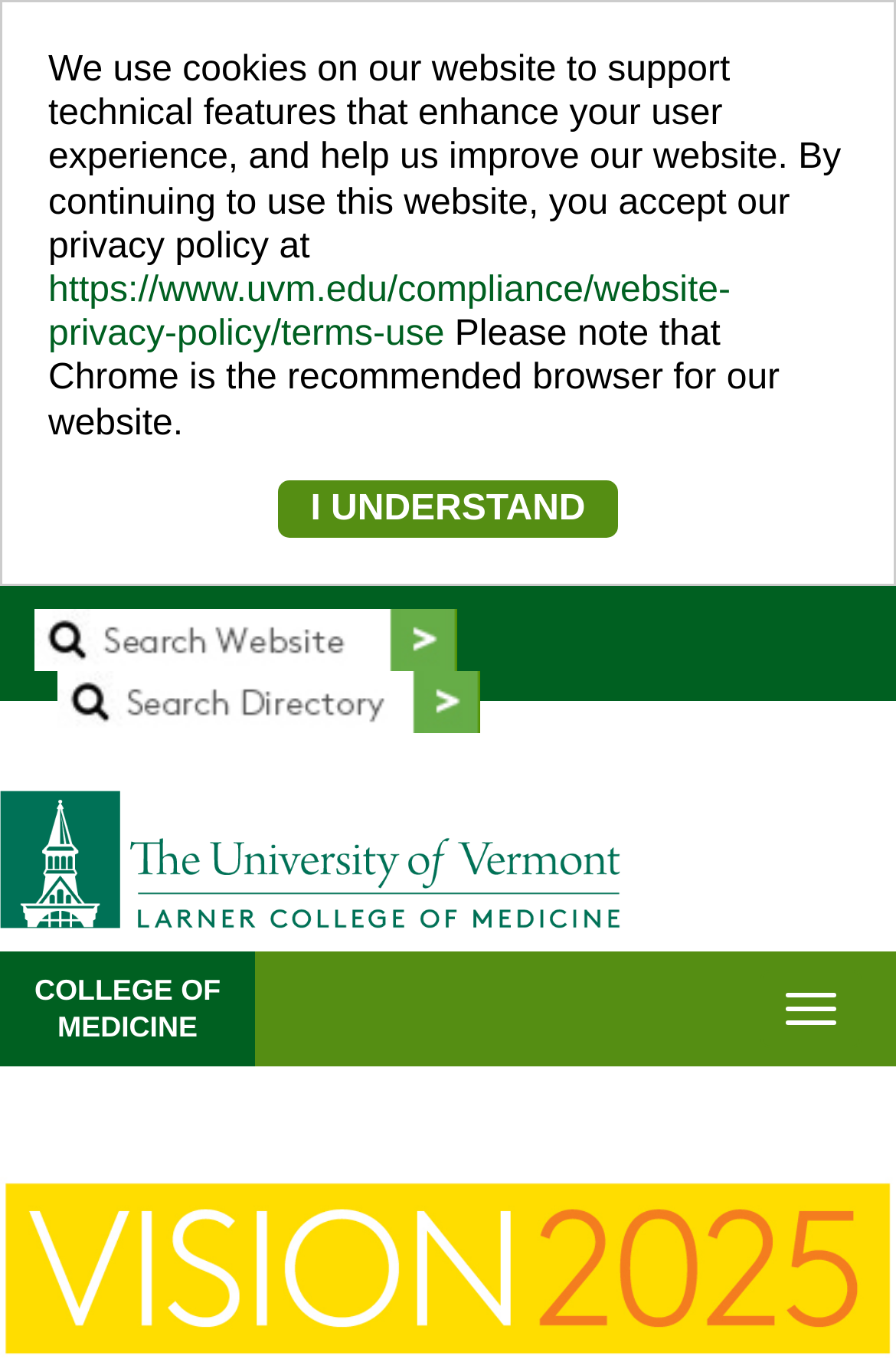Kindly respond to the following question with a single word or a brief phrase: 
What is the recommended browser for this website?

Chrome